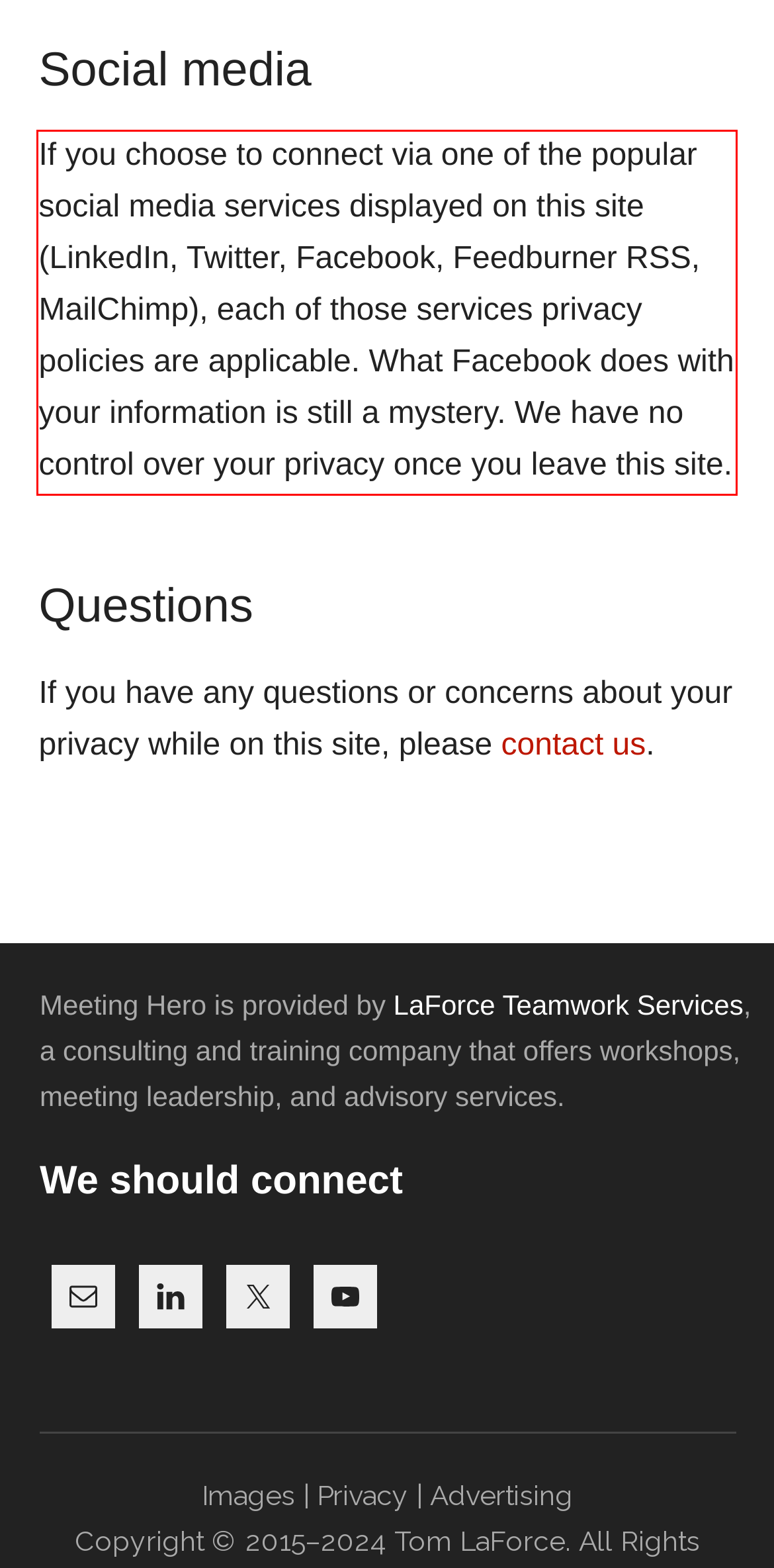Using the provided screenshot of a webpage, recognize and generate the text found within the red rectangle bounding box.

If you choose to connect via one of the popular social media services displayed on this site (LinkedIn, Twitter, Facebook, Feedburner RSS, MailChimp), each of those services privacy policies are applicable. What Facebook does with your information is still a mystery. We have no control over your privacy once you leave this site.